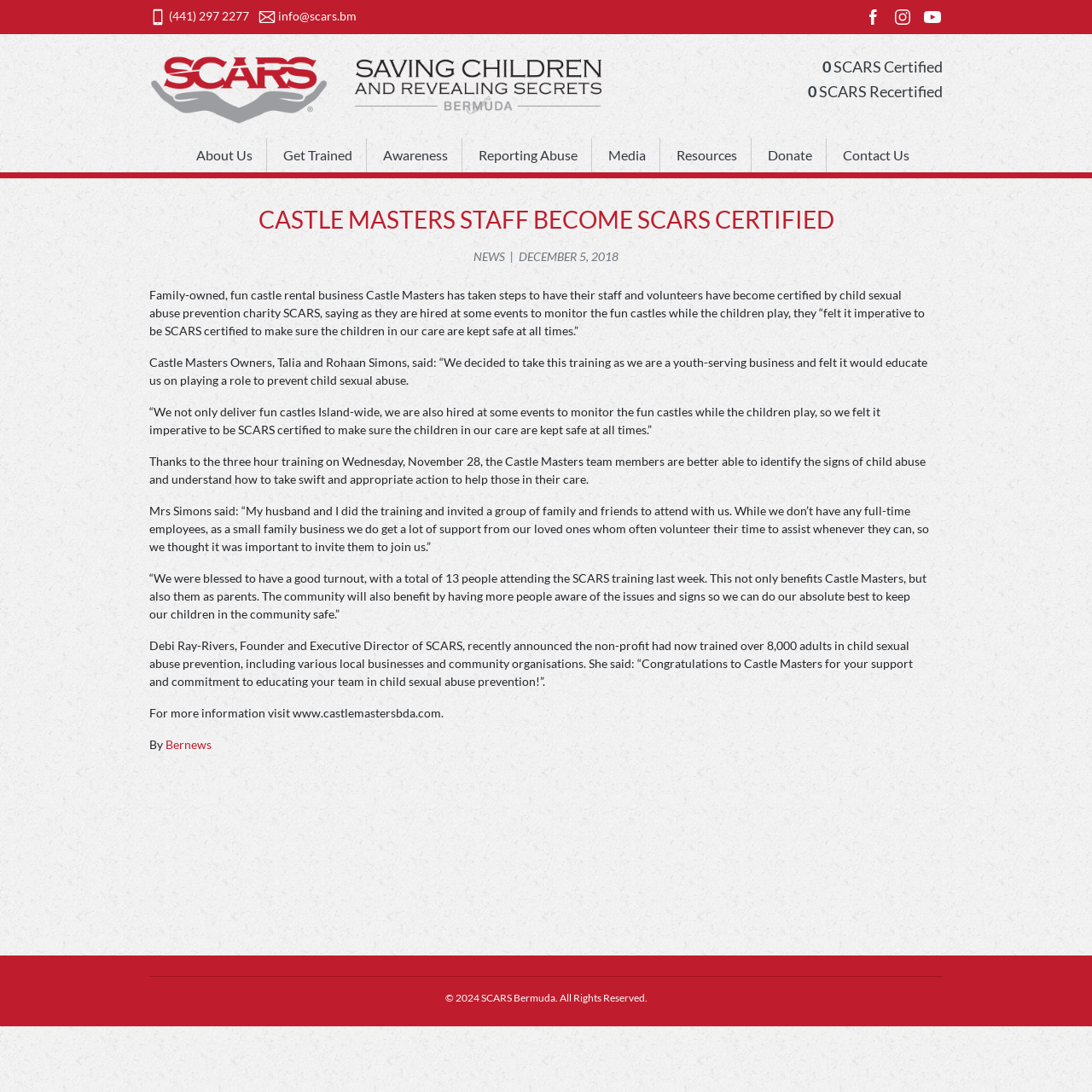Identify the text that serves as the heading for the webpage and generate it.

CASTLE MASTERS STAFF BECOME SCARS CERTIFIED